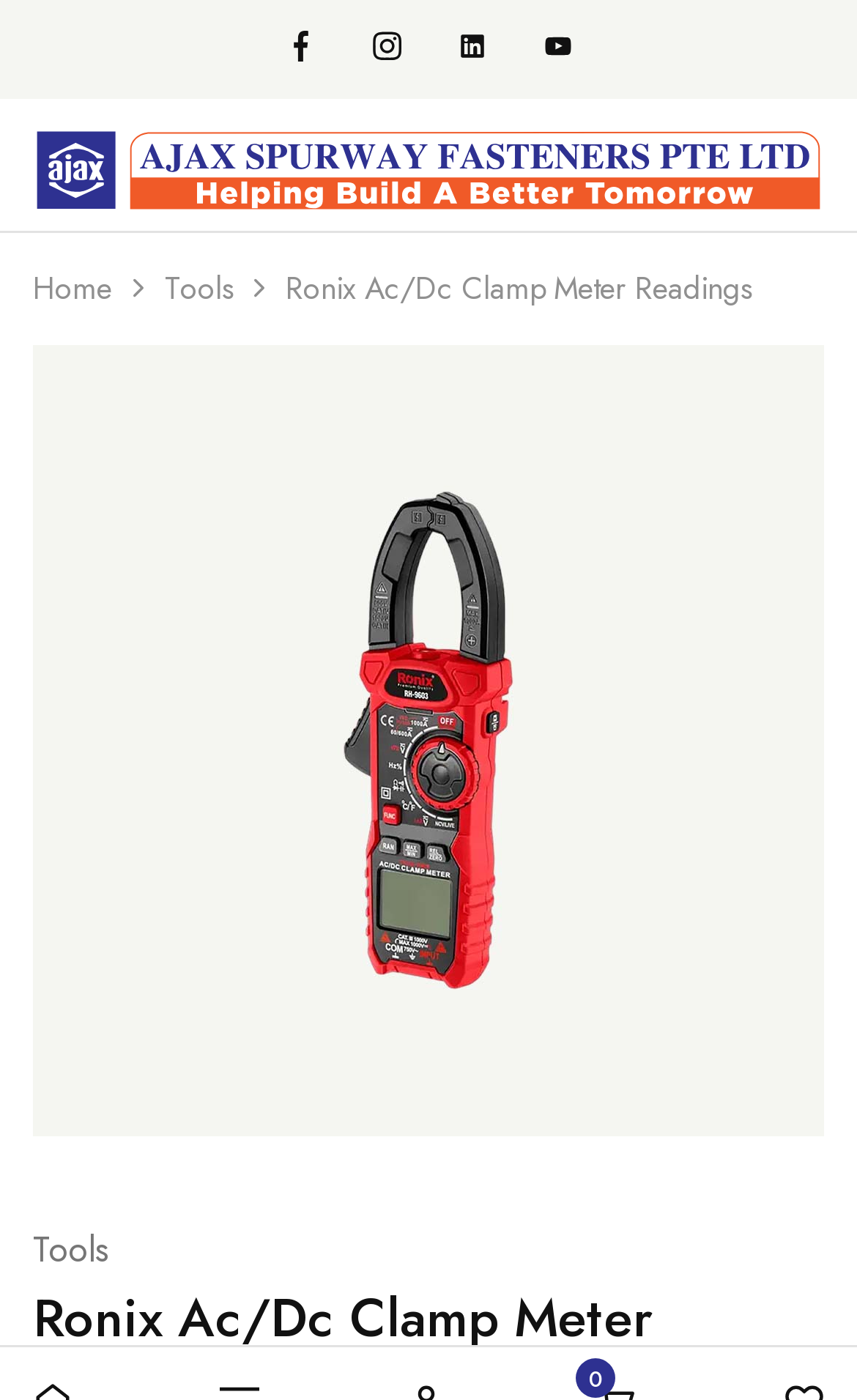Find the bounding box coordinates of the element to click in order to complete this instruction: "view the figure". The bounding box coordinates must be four float numbers between 0 and 1, denoted as [left, top, right, bottom].

[0.038, 0.246, 0.962, 0.812]